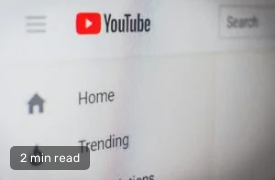Describe thoroughly the contents of the image.

The image depicts a close-up view of the YouTube interface, highlighting the recognizable red logo along with the main navigation sidebar. Key elements visible include the "Home" and "Trending" options, which are essential for users to navigate popular content easily. At the bottom left, there is a notification indicating "2 min read," suggesting that this image is part of a resource or article related to YouTube, perhaps providing insights on content creation, optimizing channel growth, or other relevant topics. This image effectively represents the platform's user-friendly layout, emphasizing accessibility to various content categories.